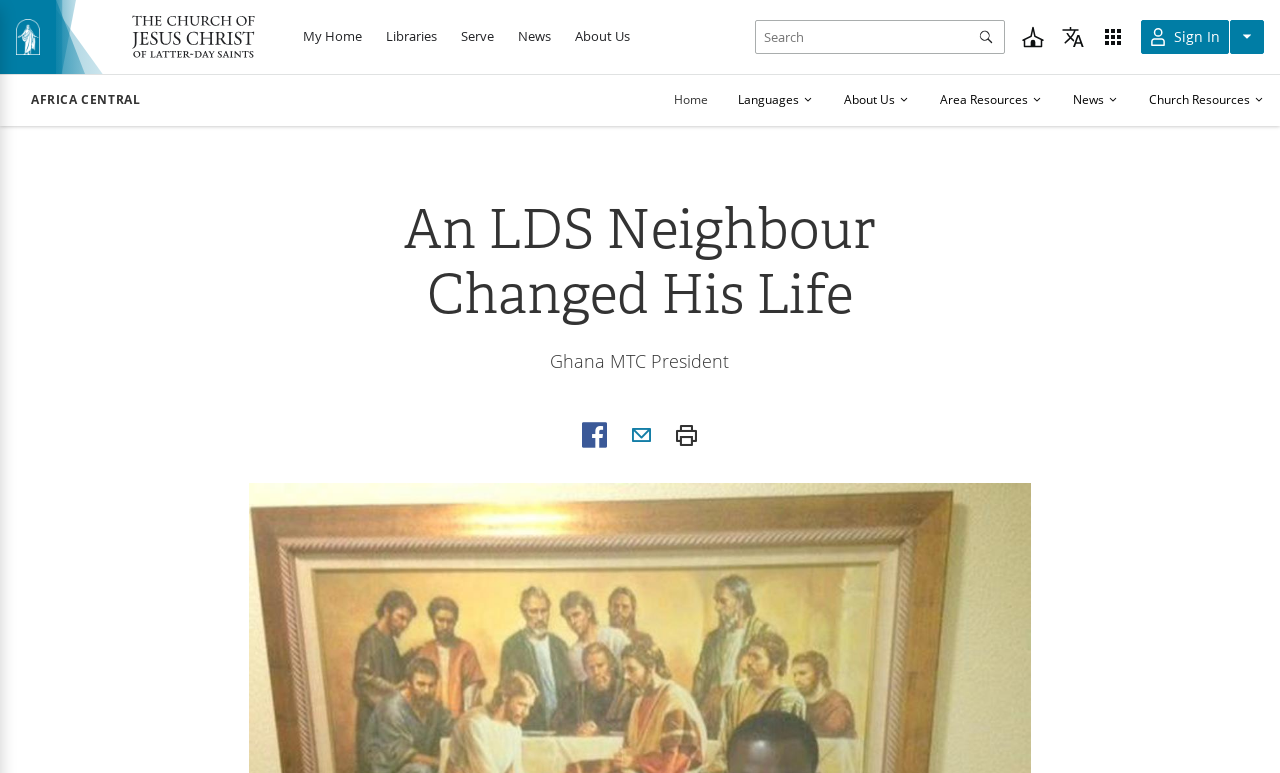What is the text on the button next to the 'Find a Church' button?
Please provide a single word or phrase answer based on the image.

Set Language to.